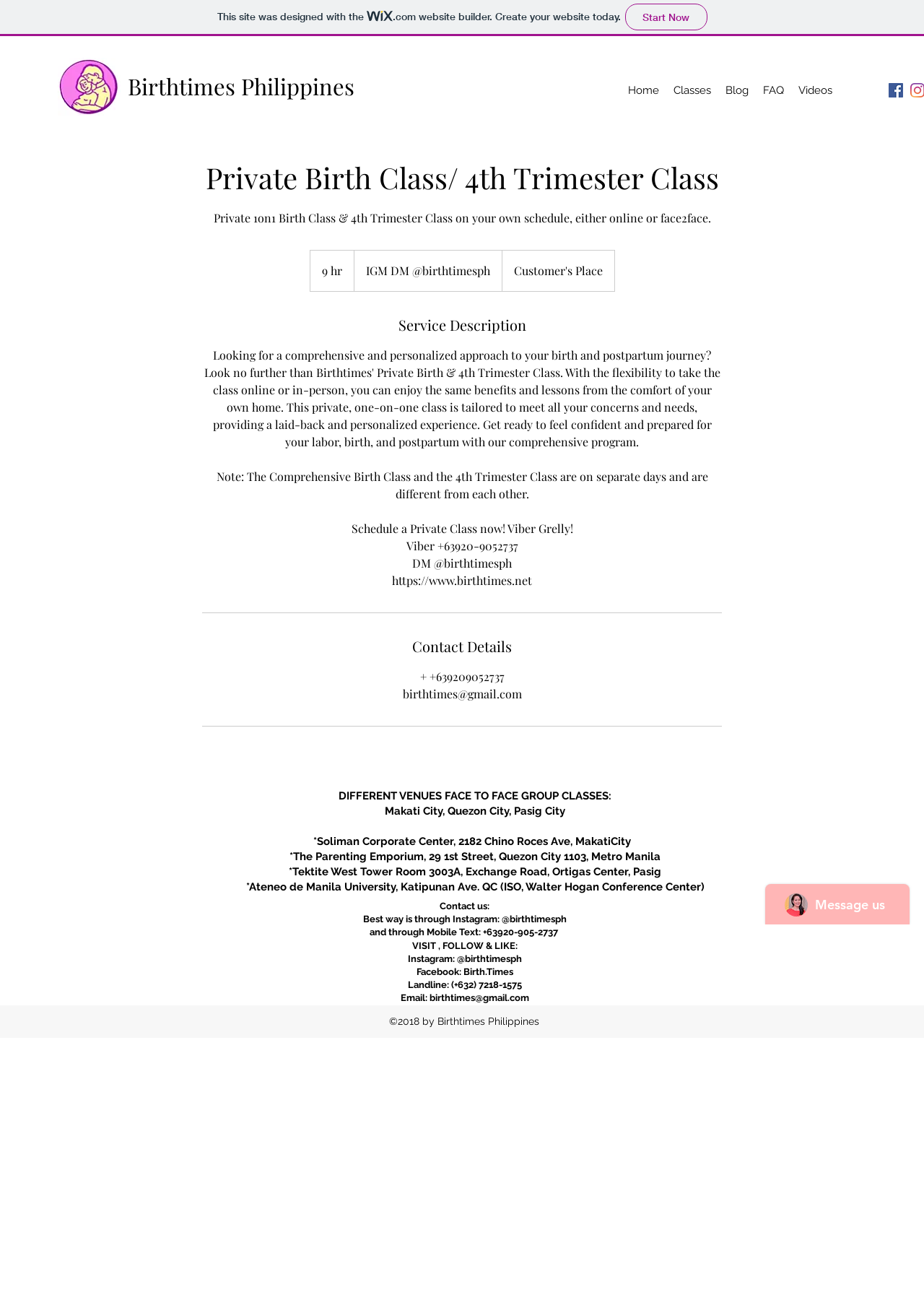Identify the bounding box coordinates of the section to be clicked to complete the task described by the following instruction: "Visit Aberdeenshire Council website". The coordinates should be four float numbers between 0 and 1, formatted as [left, top, right, bottom].

None